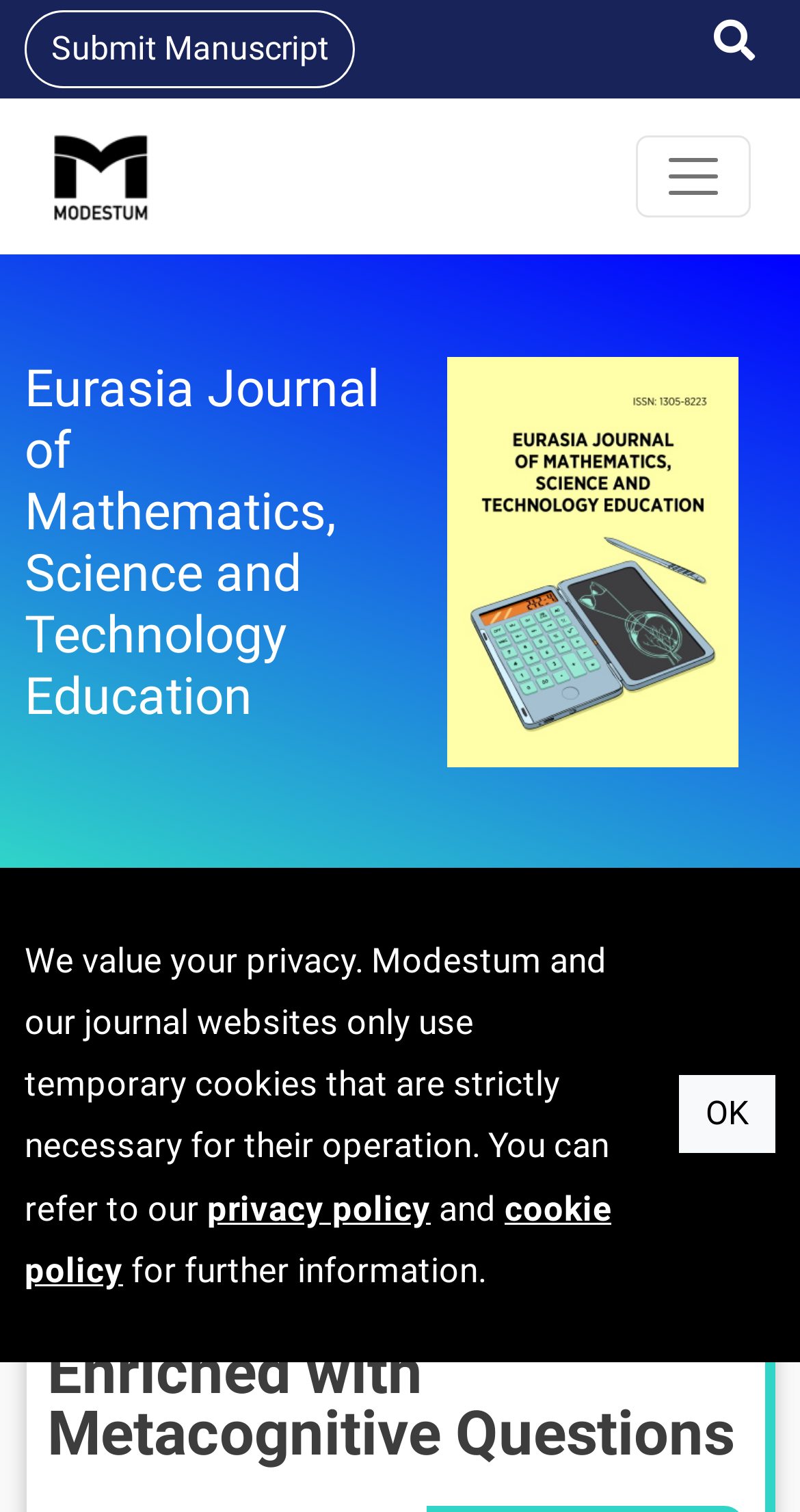Select the bounding box coordinates of the element I need to click to carry out the following instruction: "Toggle navigation".

[0.795, 0.09, 0.938, 0.144]